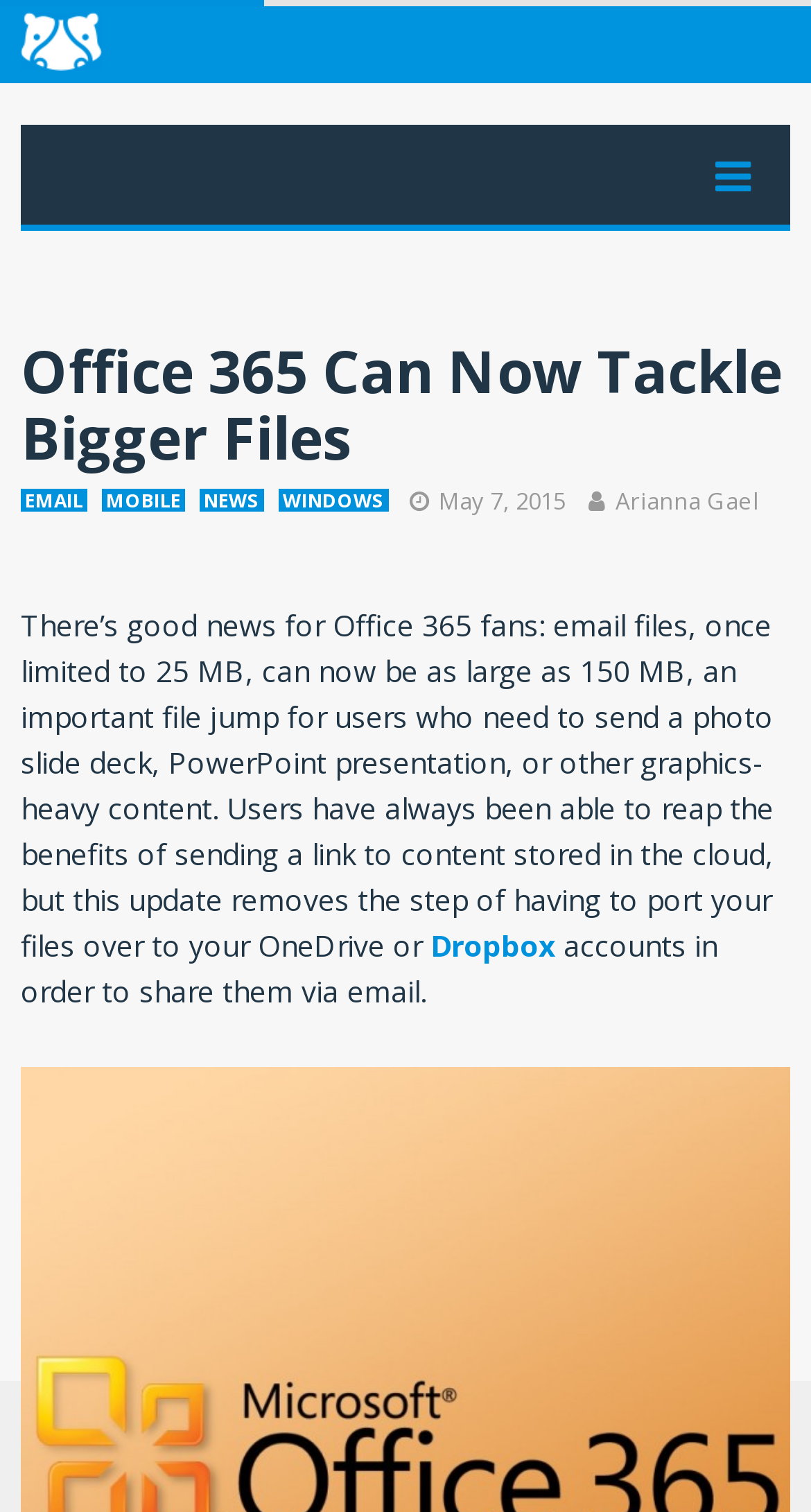Please locate the bounding box coordinates for the element that should be clicked to achieve the following instruction: "Read the news by Arianna Gael". Ensure the coordinates are given as four float numbers between 0 and 1, i.e., [left, top, right, bottom].

[0.759, 0.32, 0.936, 0.341]